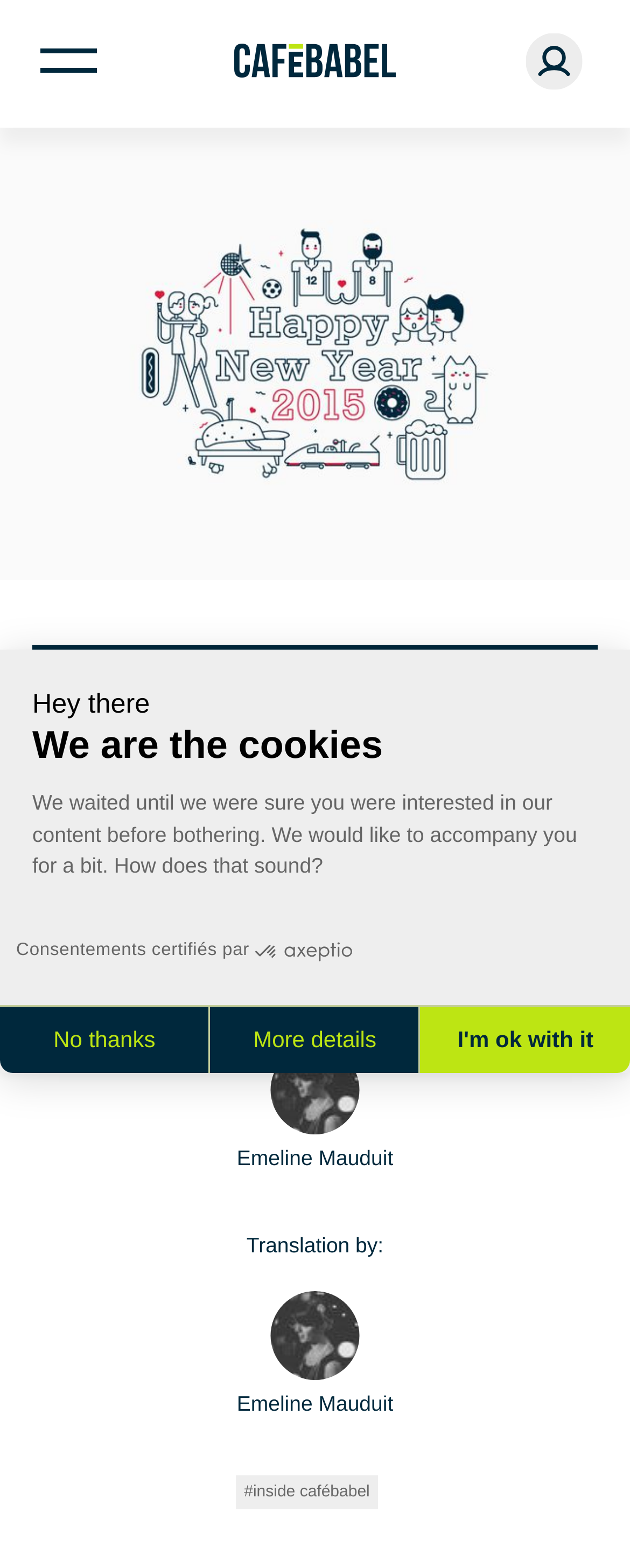Determine the bounding box coordinates of the region that needs to be clicked to achieve the task: "Go to inside cafébabel".

[0.375, 0.941, 0.6, 0.963]